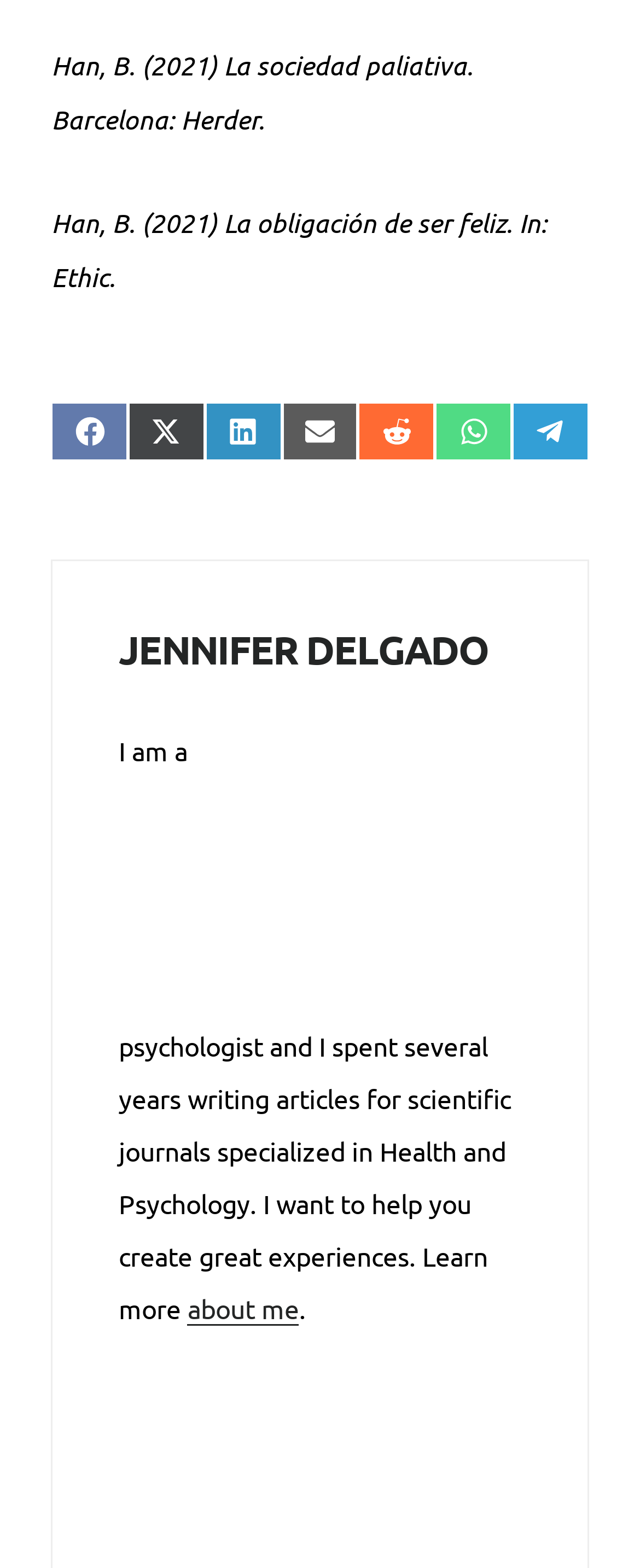Identify the bounding box of the UI component described as: "parent_node: Team Aur Sunao aria-label="author-photo"".

None